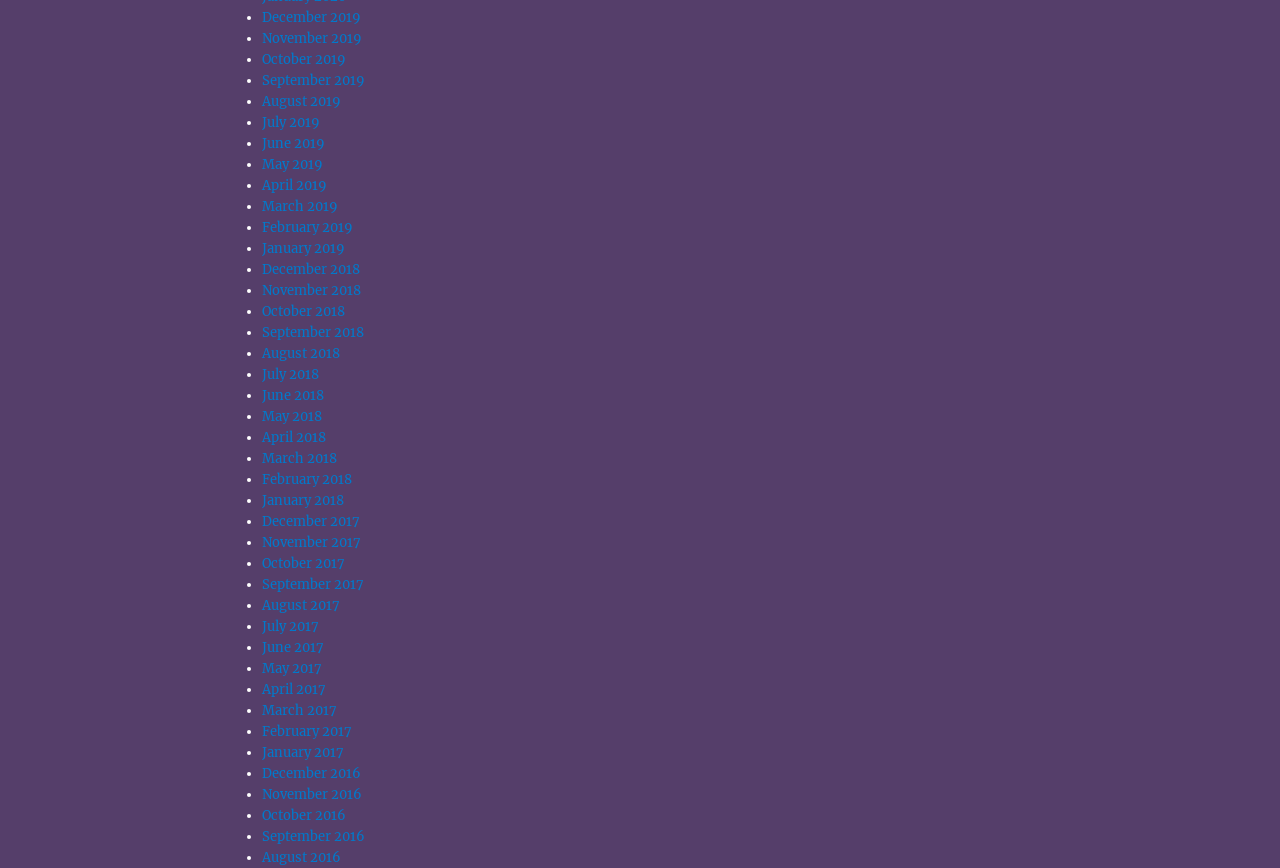Indicate the bounding box coordinates of the clickable region to achieve the following instruction: "Go to January 2017."

[0.205, 0.857, 0.269, 0.877]